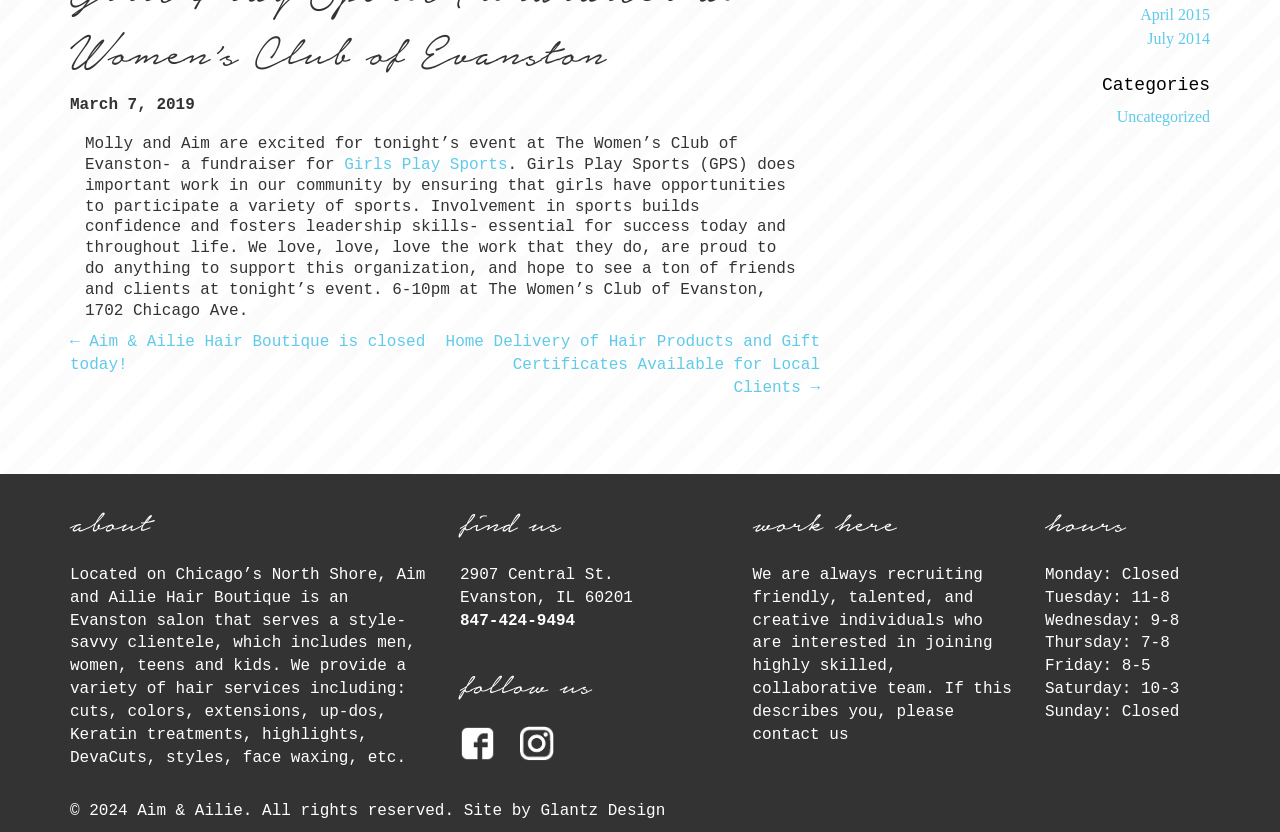Using the element description: "Girls Play Sports", determine the bounding box coordinates. The coordinates should be in the format [left, top, right, bottom], with values between 0 and 1.

[0.269, 0.187, 0.396, 0.209]